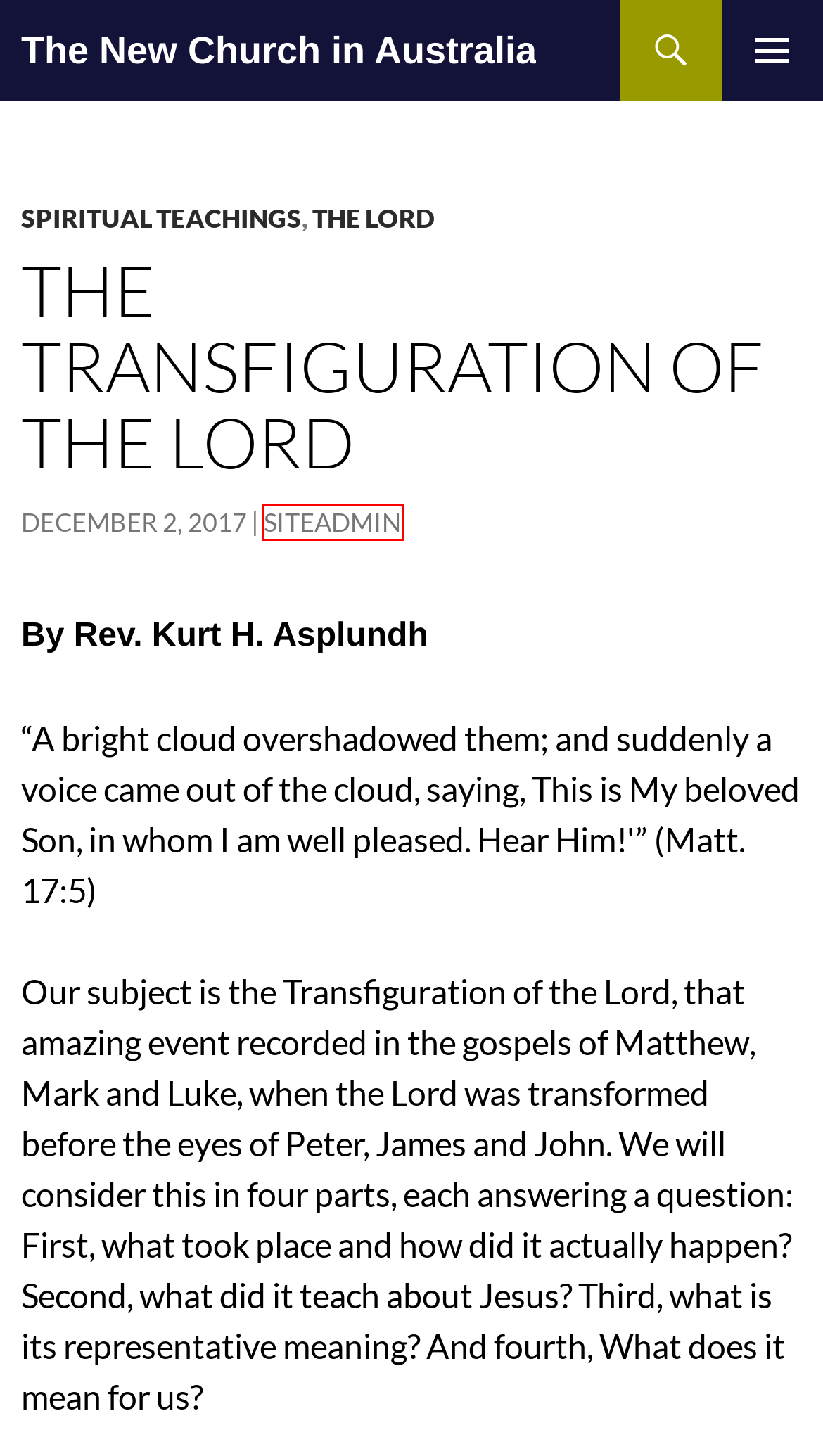Observe the screenshot of a webpage with a red bounding box highlighting an element. Choose the webpage description that accurately reflects the new page after the element within the bounding box is clicked. Here are the candidates:
A. Love | The New Church in Australia
B. The Word | The New Church in Australia
C. Links | The New Church in Australia
D. The New Age – The Online Journal For The New Church in Australia and New Zealand
E. Death & the Spiritual World | The New Church in Australia
F. Other Subjects | The New Church in Australia
G. The Lord | The New Church in Australia
H. SiteAdmin | The New Church in Australia

H